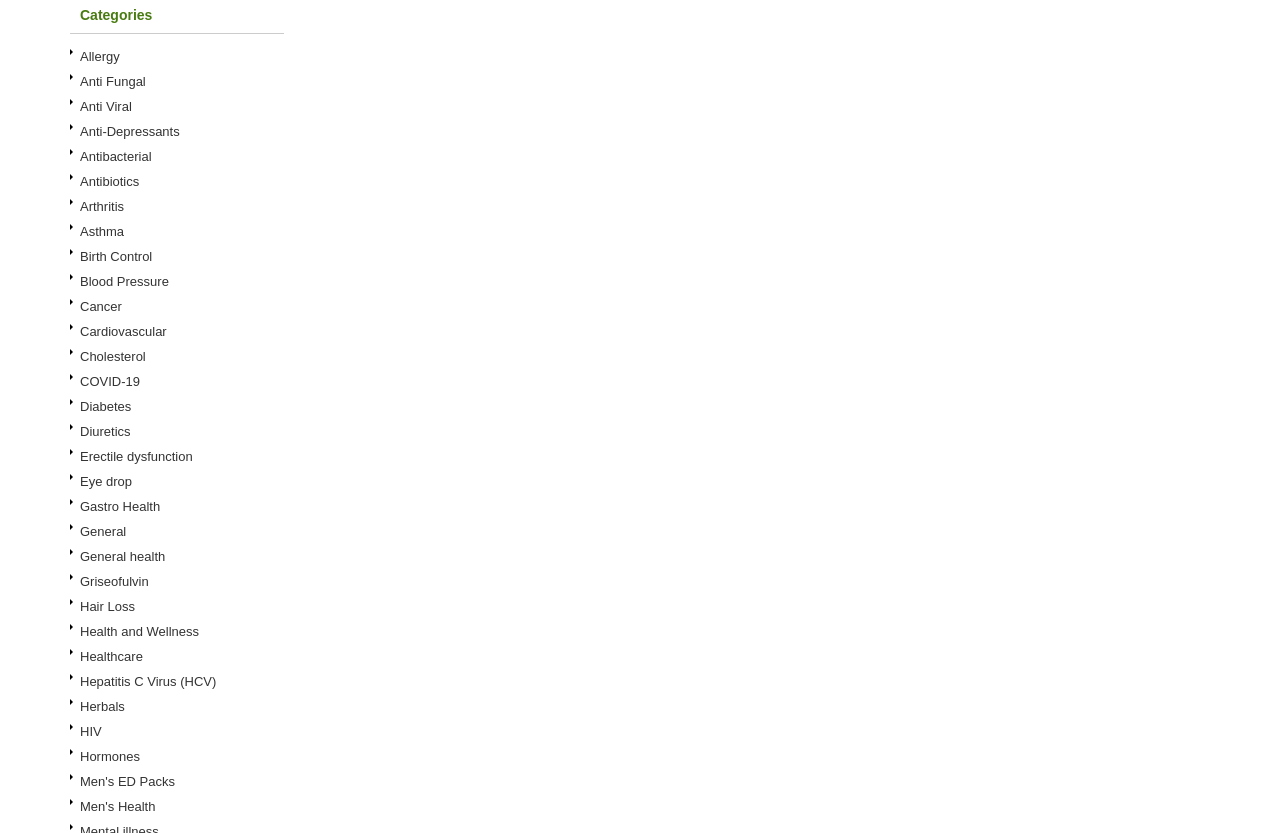Pinpoint the bounding box coordinates of the element that must be clicked to accomplish the following instruction: "Explore COVID-19". The coordinates should be in the format of four float numbers between 0 and 1, i.e., [left, top, right, bottom].

[0.055, 0.442, 0.222, 0.472]